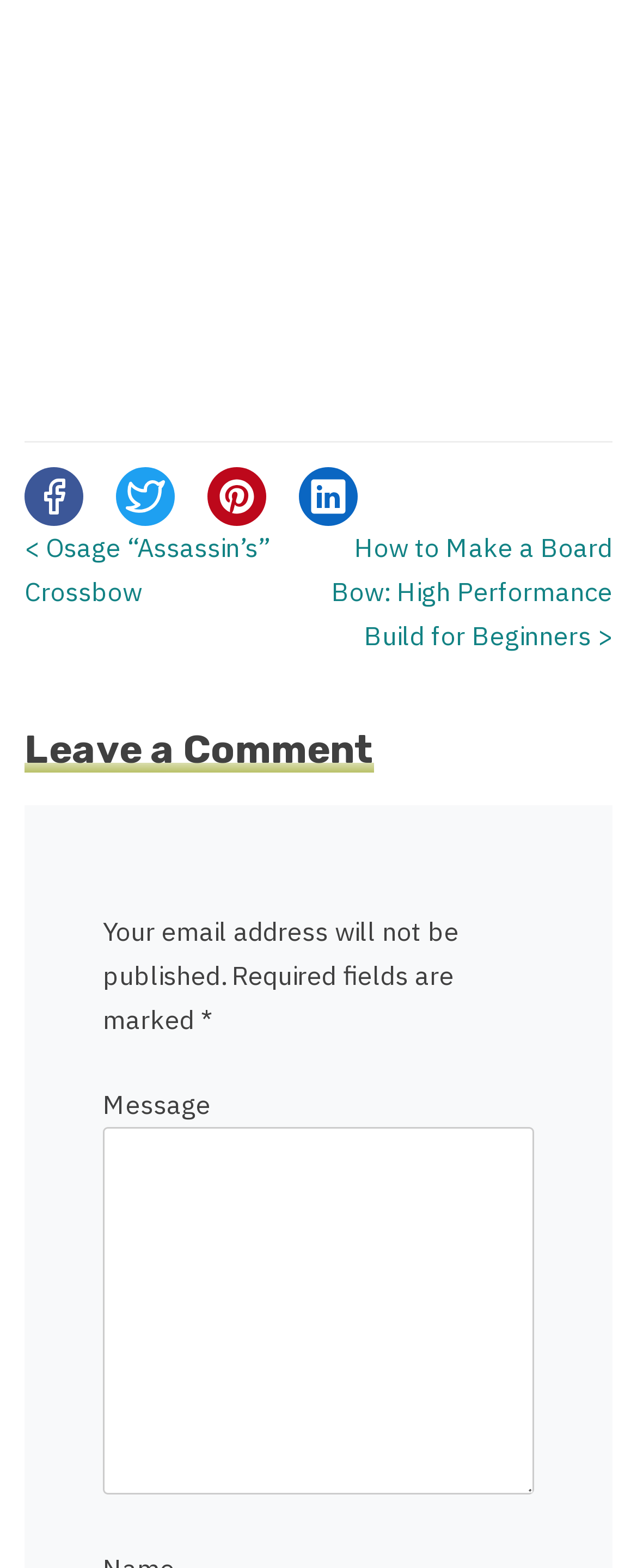Based on the image, give a detailed response to the question: What is the purpose of the textbox in the comment section?

The textbox in the comment section is labeled as 'Message' and is required. This implies that users need to enter a message in this textbox to leave a comment.